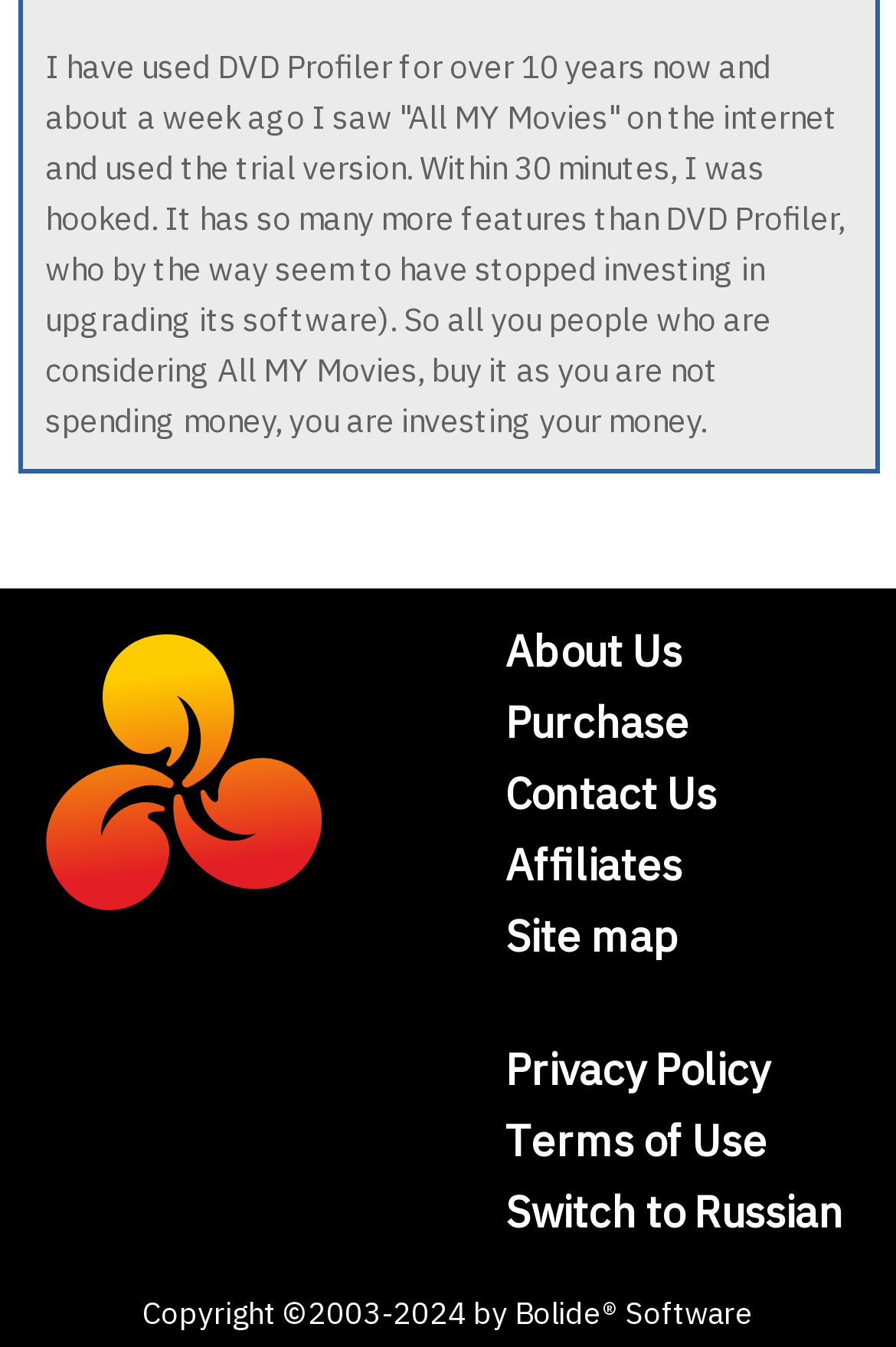Locate the bounding box coordinates of the element that needs to be clicked to carry out the instruction: "click the About Us link". The coordinates should be given as four float numbers ranging from 0 to 1, i.e., [left, top, right, bottom].

[0.564, 0.463, 0.762, 0.504]